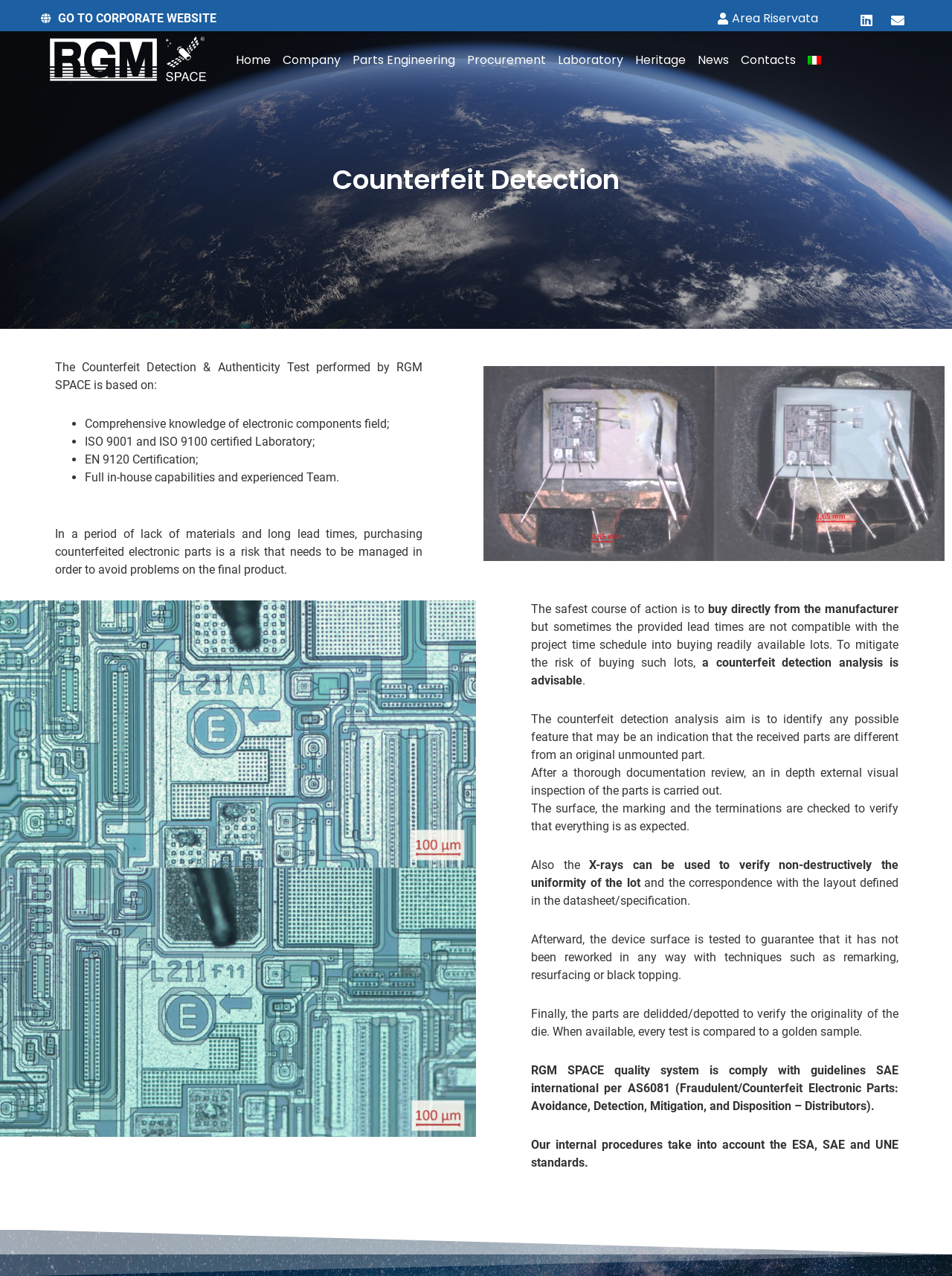Please reply with a single word or brief phrase to the question: 
What standards does RGM SPACE's quality system comply with?

SAE, ESA, and UNE